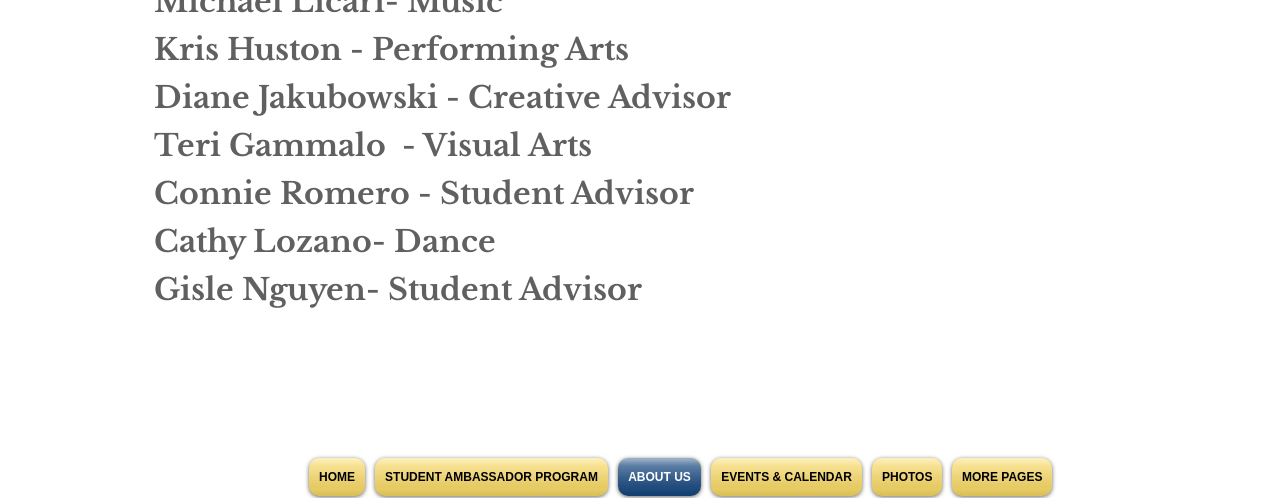Provide the bounding box coordinates of the HTML element described by the text: "PHOTOS".

[0.677, 0.92, 0.74, 0.996]